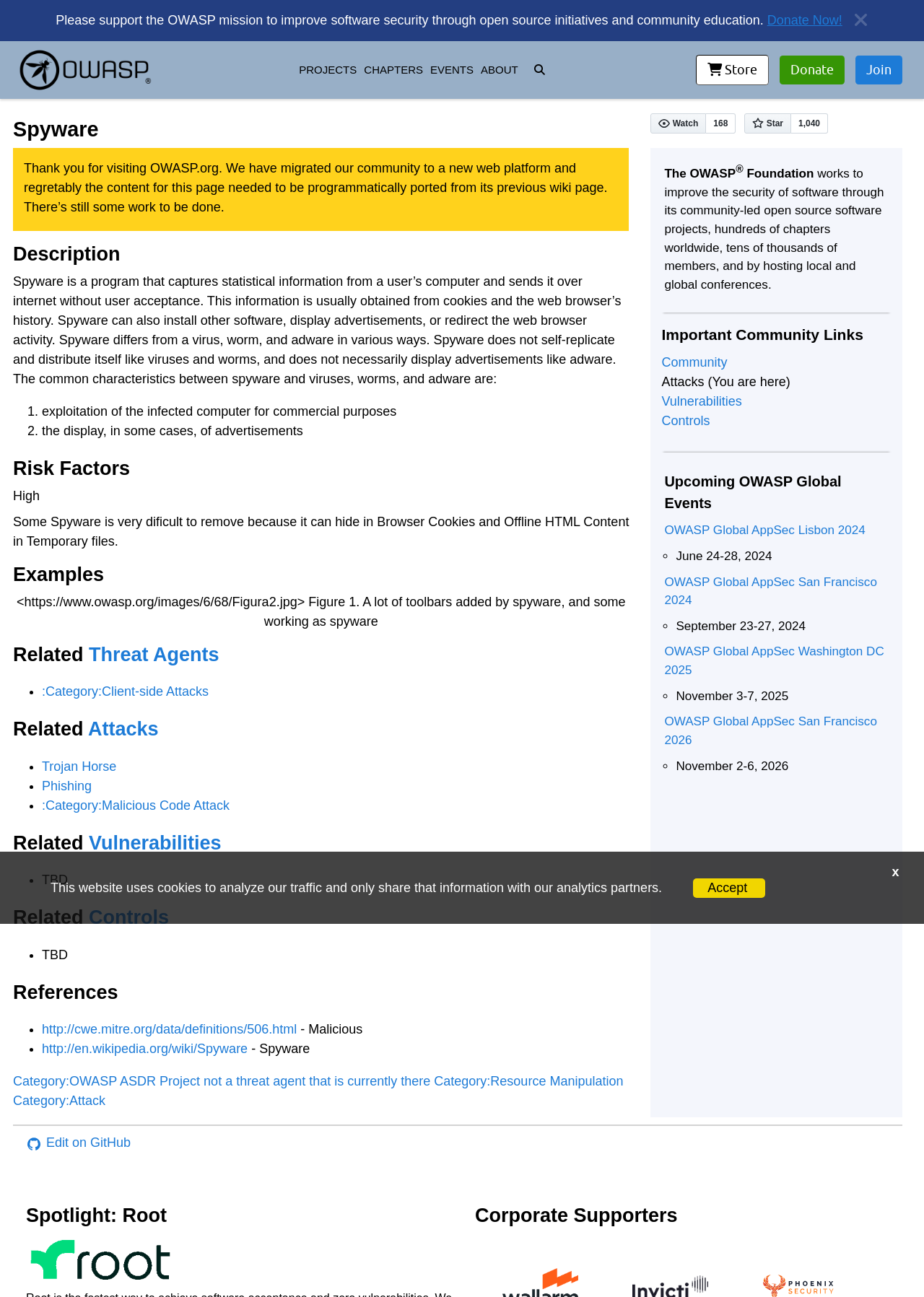What is an example of a threat agent related to spyware?
Using the visual information, reply with a single word or short phrase.

Trojan Horse